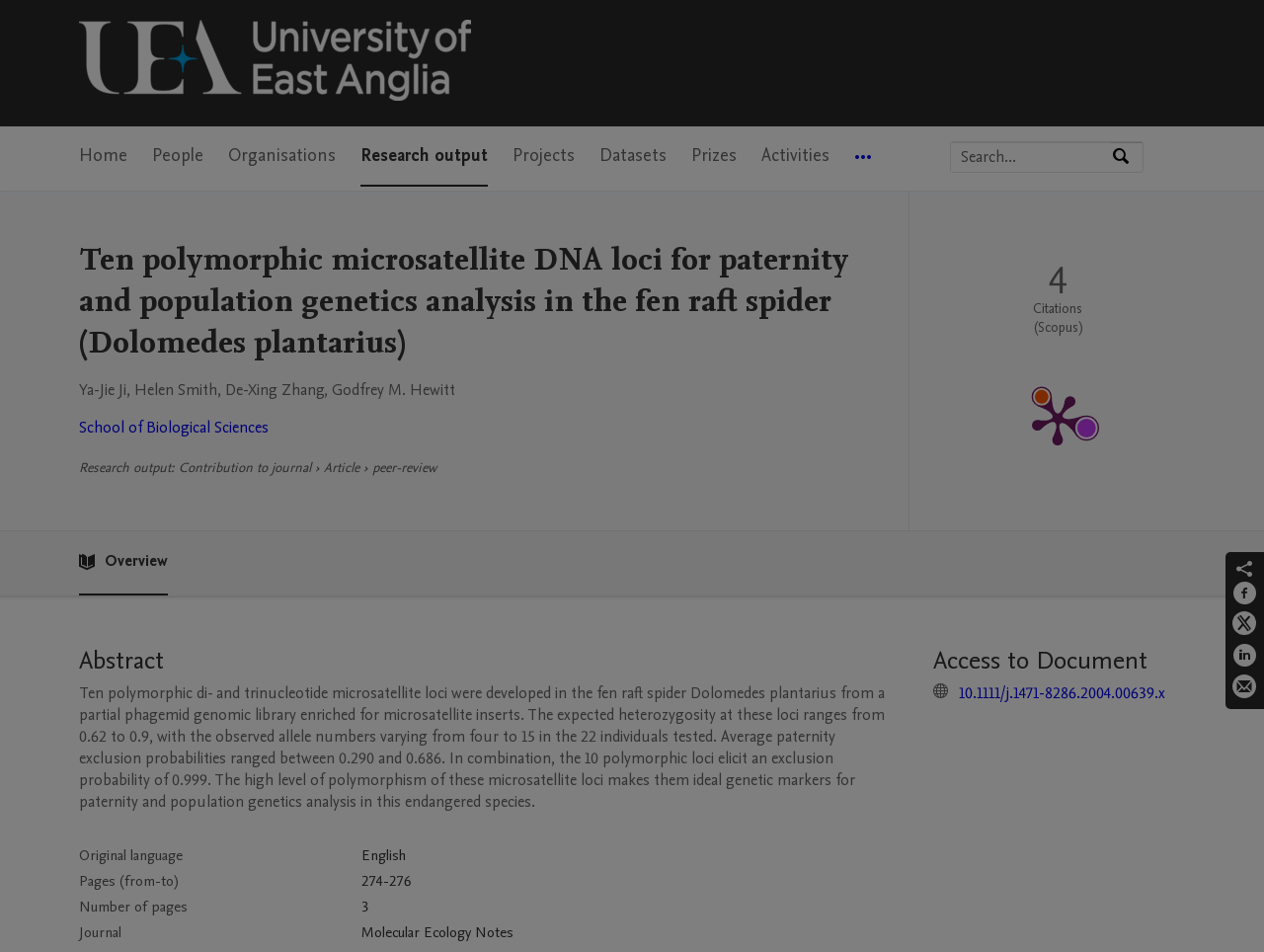What is the research output about?
Answer the question in as much detail as possible.

I found the answer by reading the heading 'Ten polymorphic microsatellite DNA loci for paternity and population genetics analysis in the fen raft spider (Dolomedes plantarius)' and the abstract below it, which describes the research output.